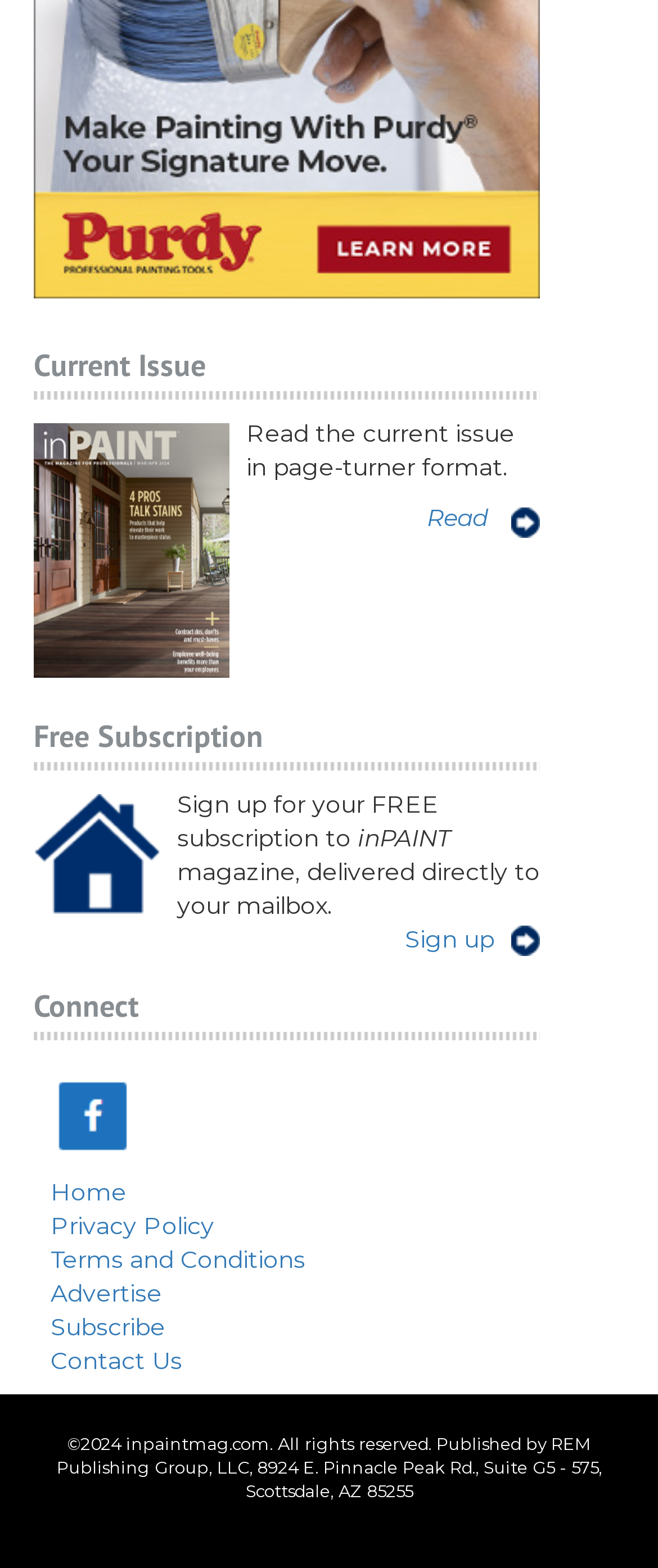What social media platform can I connect with the magazine?
Answer the question with a single word or phrase, referring to the image.

Facebook